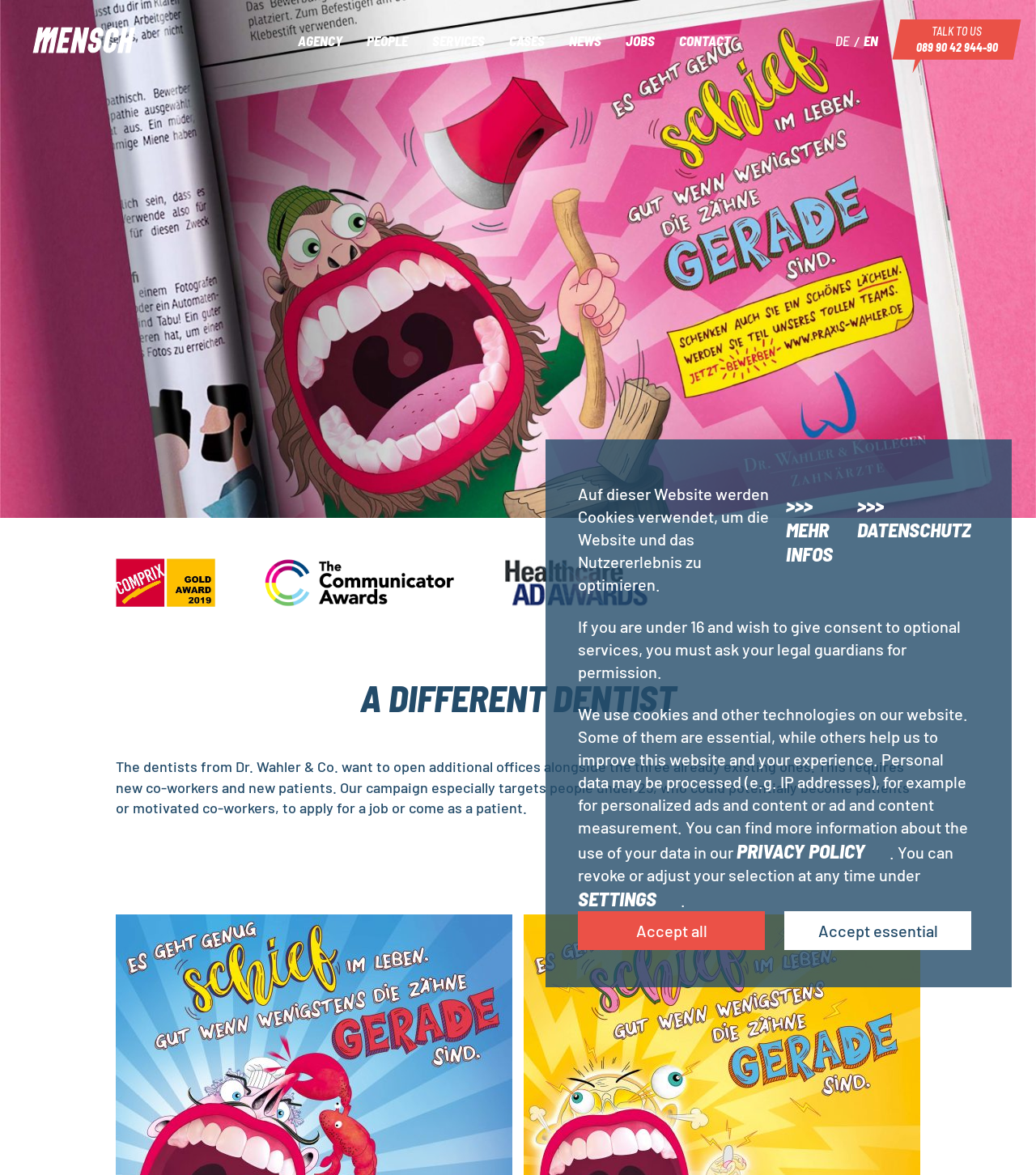Provide a thorough description of the webpage you see.

This webpage is for a creative agency called MENSCH Kreativagentur. At the top left, there is a logo of the agency, which is an image with the text "MENSCH Kreativagentur". Next to the logo, there are several links to different sections of the website, including "AGENCY", "PEOPLE", "SERVICES", "CASES", "NEWS", "JOBS", and "CONTACT". 

On the top right, there are two links to switch the language of the website, "DE" and "EN". Below the language links, there is a call-to-action button "TALK TO US" and a phone number "089 90 42 944-90" to contact the agency.

The main content of the webpage is a campaign for a dentist office. There is a heading "A DIFFERENT DENTIST" and a paragraph describing the campaign's goal, which is to attract new co-workers and patients, especially people under 25. 

At the bottom of the webpage, there is a notice about the use of cookies on the website, with links to ">>> MEHR INFOS" and ">>> DATENSCHUTZ" for more information. There are also several paragraphs explaining how the website uses cookies and personal data, with links to the "PRIVACY POLICY" and "SETTINGS" for more information. Finally, there are two buttons "Accept all" and "Accept essential" to manage cookie settings.